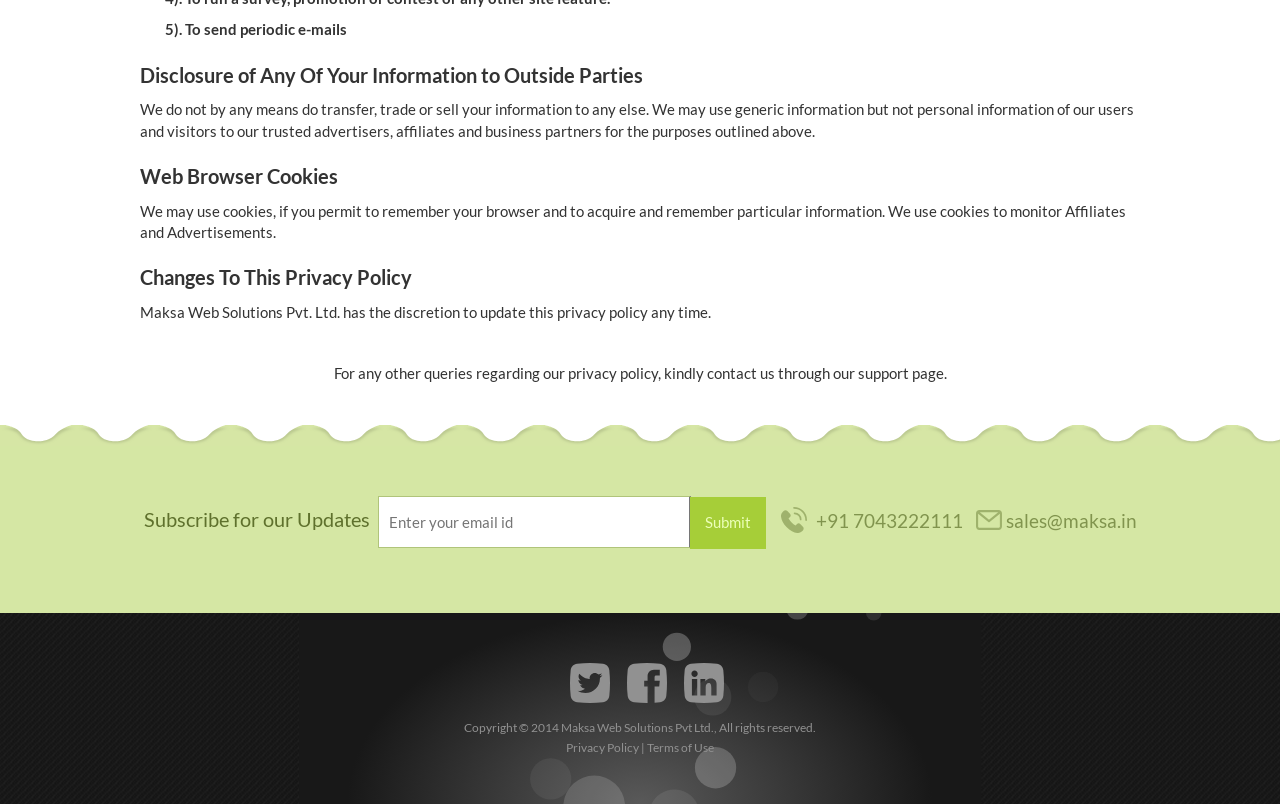Extract the bounding box of the UI element described as: "sales@maksa.in".

[0.786, 0.633, 0.888, 0.661]